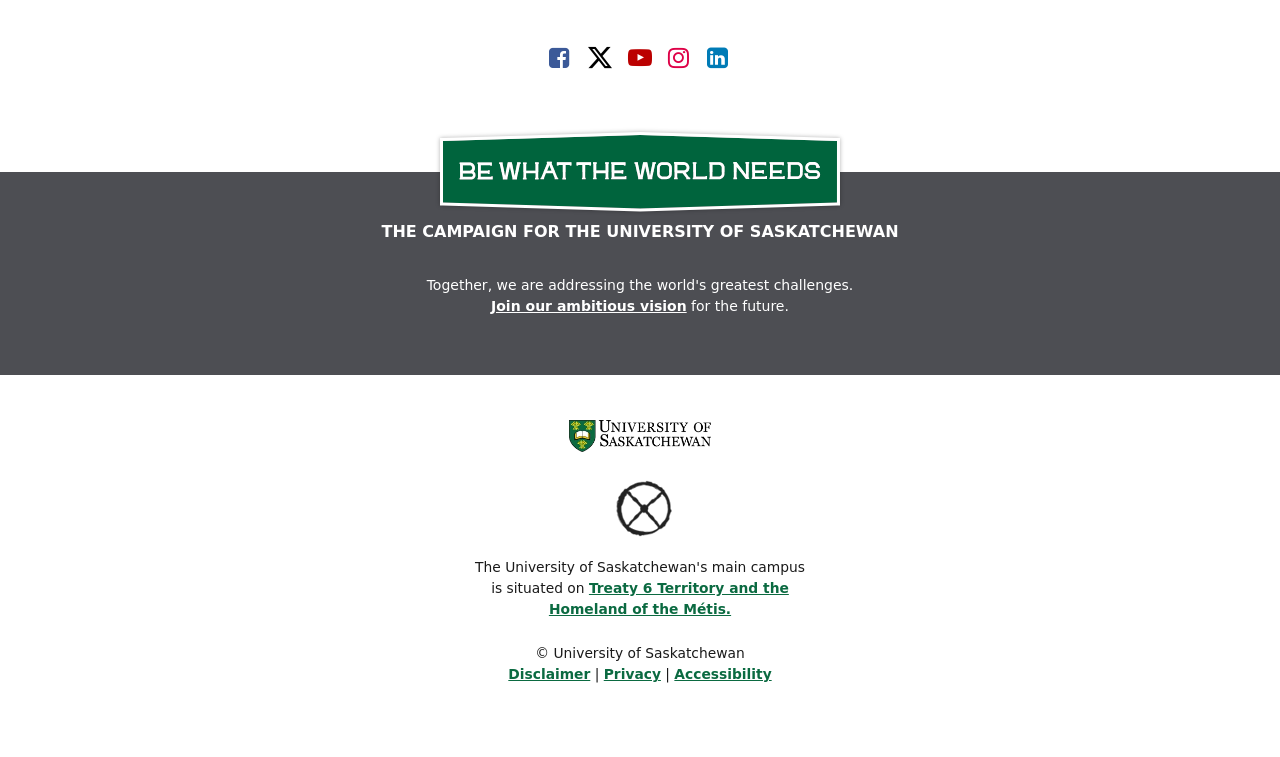What is the name of the university?
Using the visual information, respond with a single word or phrase.

University of Saskatchewan